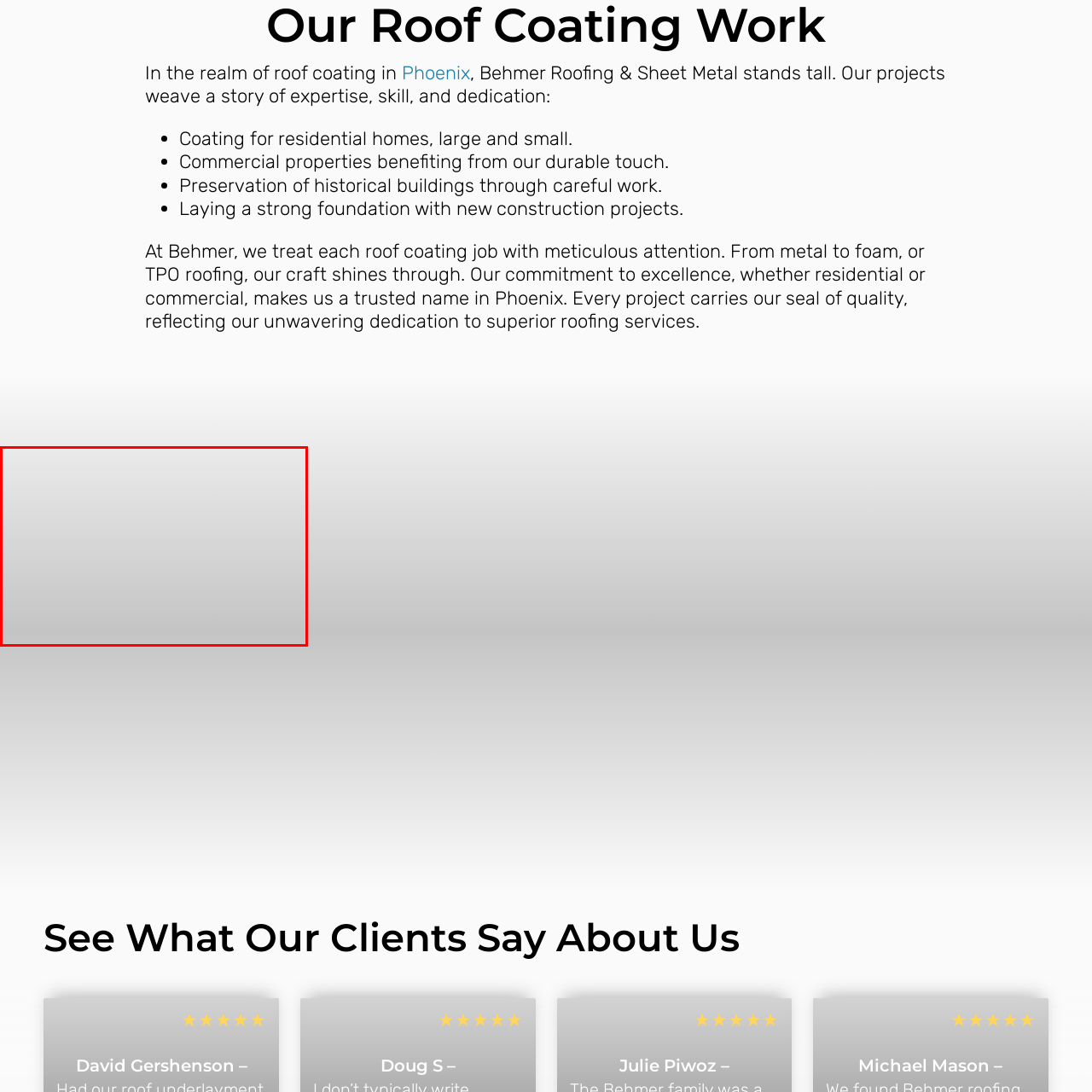Provide an extensive and detailed caption for the image section enclosed by the red boundary.

The image depicts the application of spray polyurethane roof coating, showcasing a crucial aspect of Behmer Roofing & Sheet Metal's commitment to high-quality roofing services in Phoenix. This innovative coating method highlights the company's expertise in protecting and enhancing various types of roofs, emphasizing their meticulous craftsmanship and attention to detail. As part of a broader narrative about their roofing projects, this image contributes to illustrating the company's dedication to superior service, whether for residential homes or larger commercial properties. The image serves as a visual representation of the skilled applications that define their work.